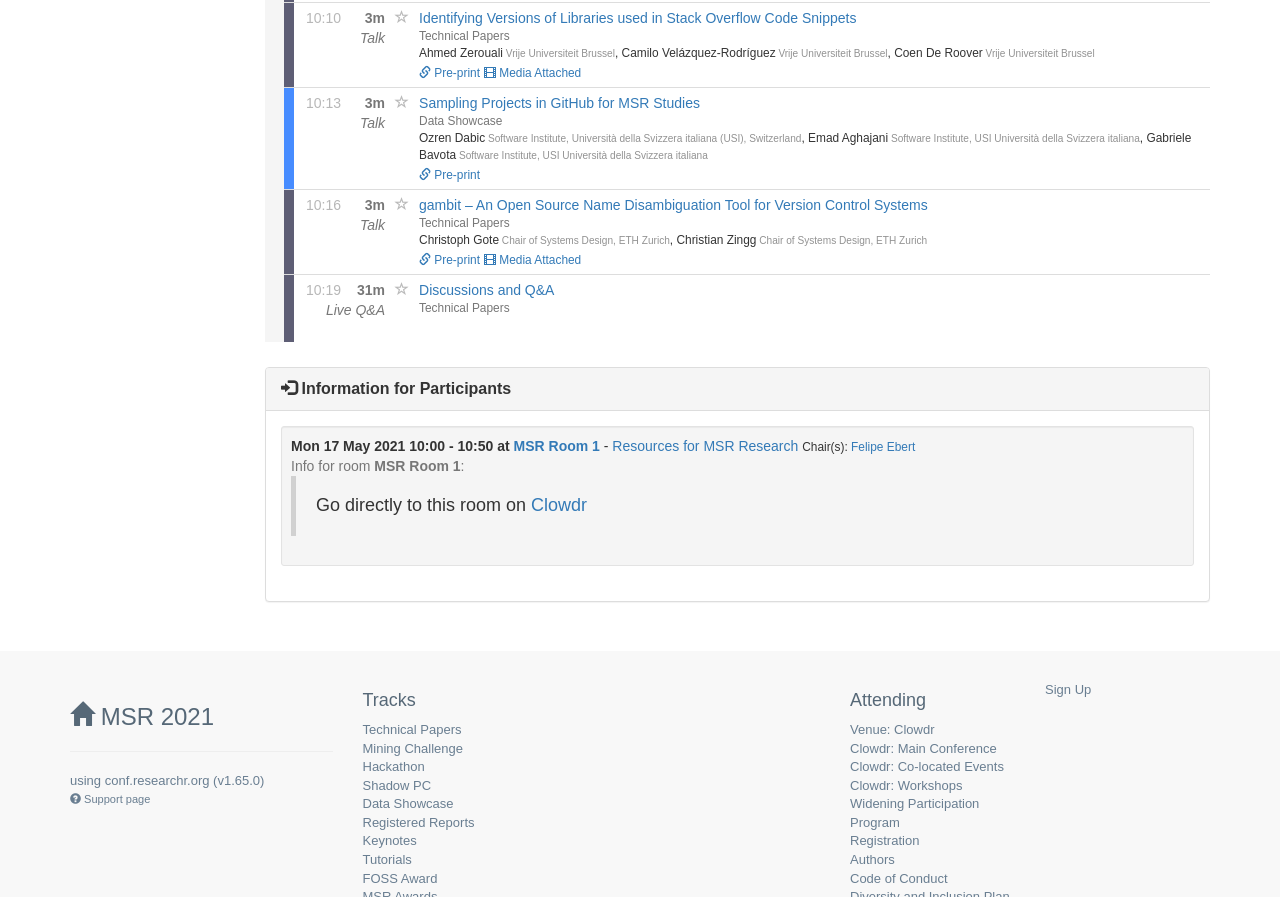Using the element description: "Camilo Velázquez-Rodríguez", determine the bounding box coordinates. The coordinates should be in the format [left, top, right, bottom], with values between 0 and 1.

[0.486, 0.051, 0.606, 0.066]